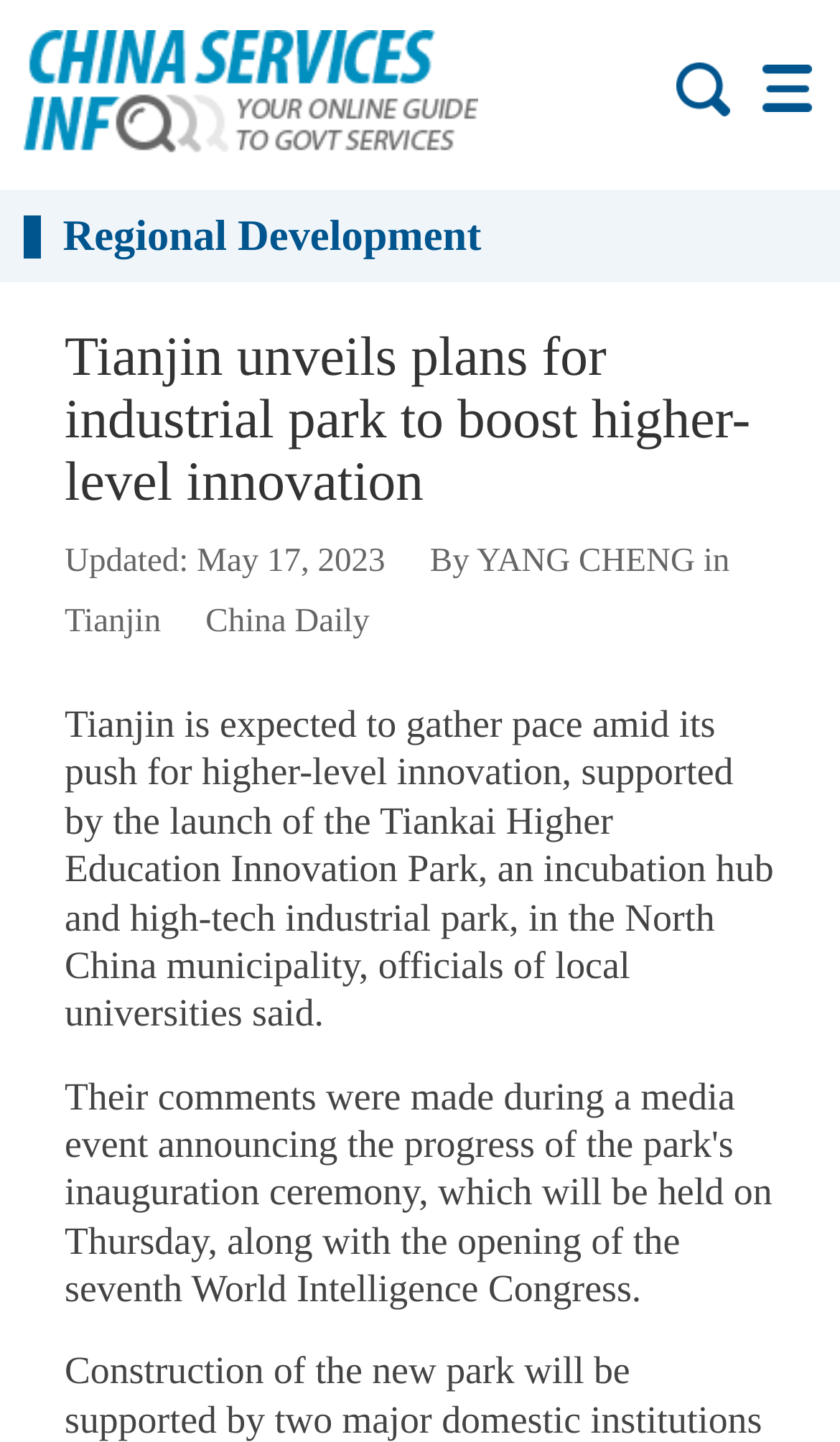What is the location of the innovation park?
Using the visual information, answer the question in a single word or phrase.

North China municipality